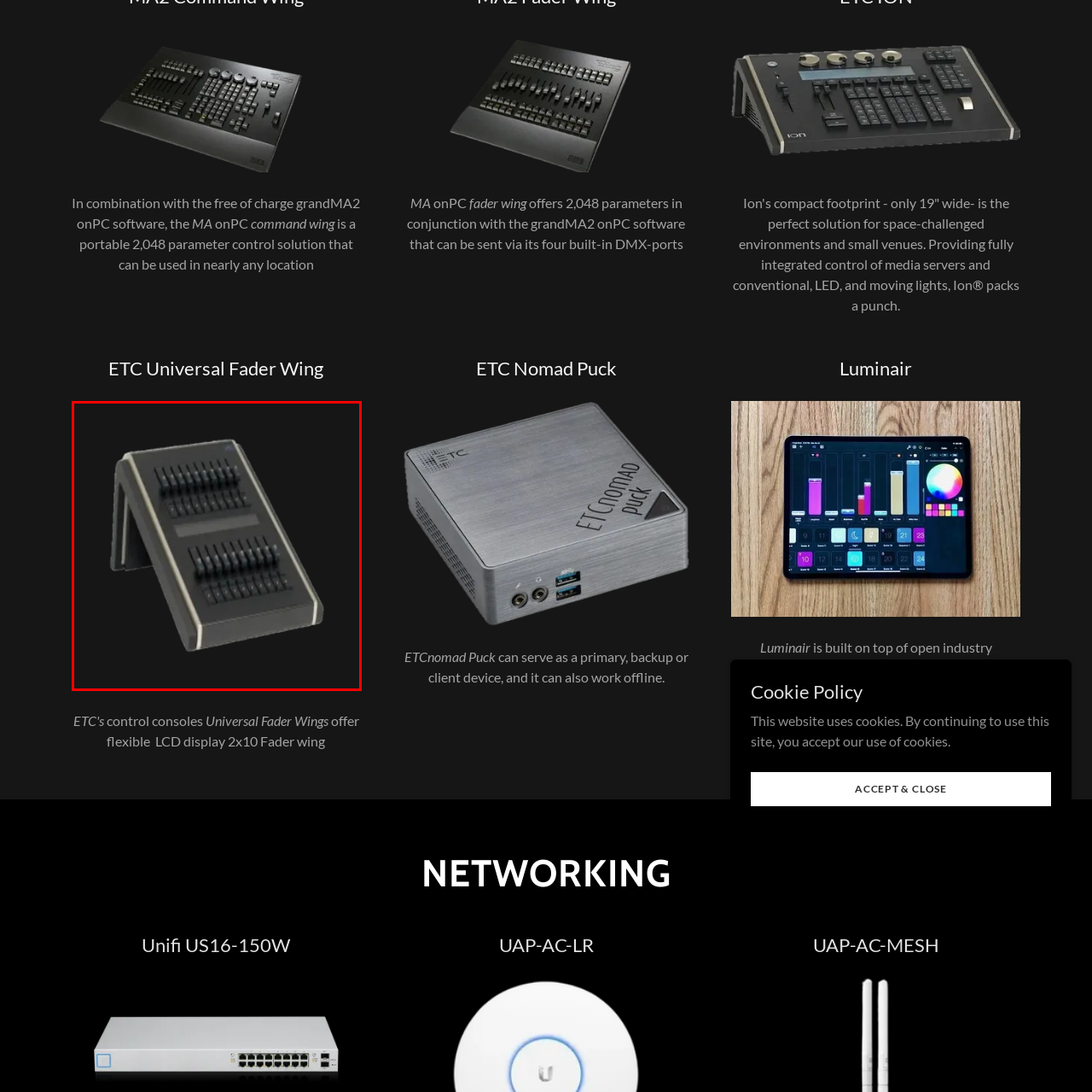How many parameters can the Universal Fader Wing control?
Direct your attention to the area of the image outlined in red and provide a detailed response based on the visual information available.

According to the caption, the Universal Fader Wing is compatible with the grandMA2 onPC software, creating a robust 2,048 parameter control solution ideal for both professional and small-scale venues.